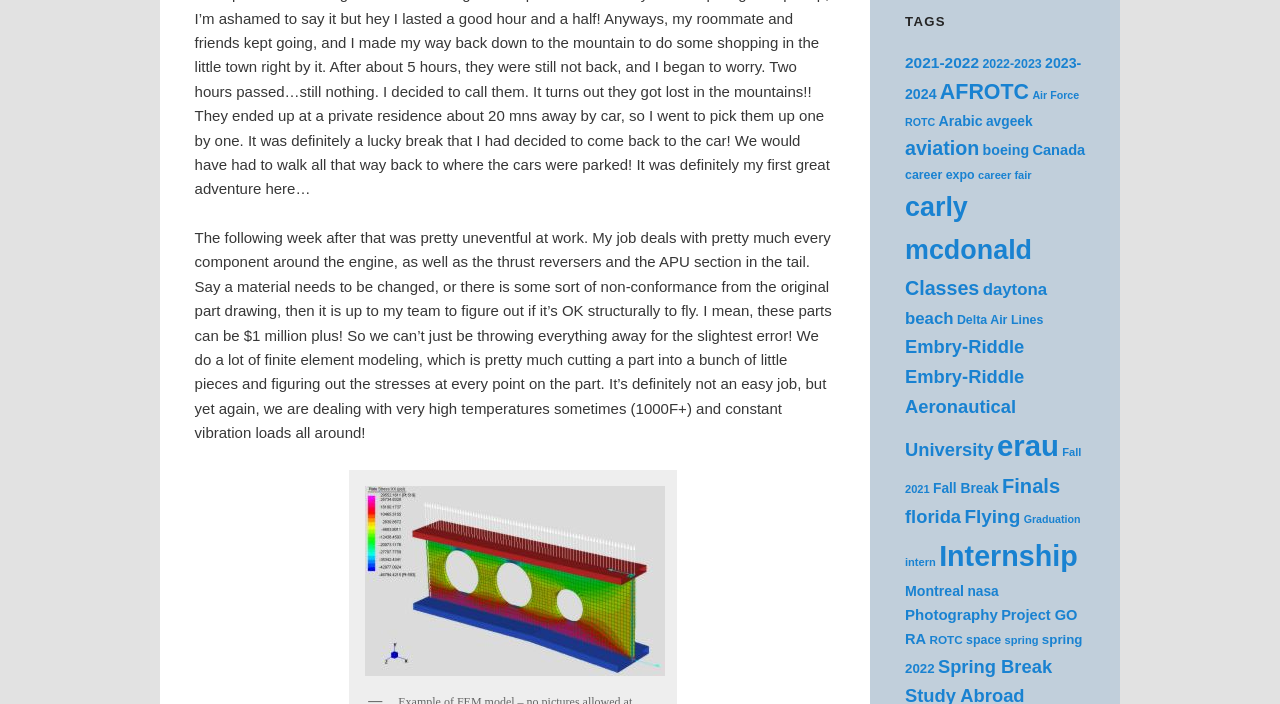What is the location of the author's university?
Refer to the screenshot and answer in one word or phrase.

Daytona Beach